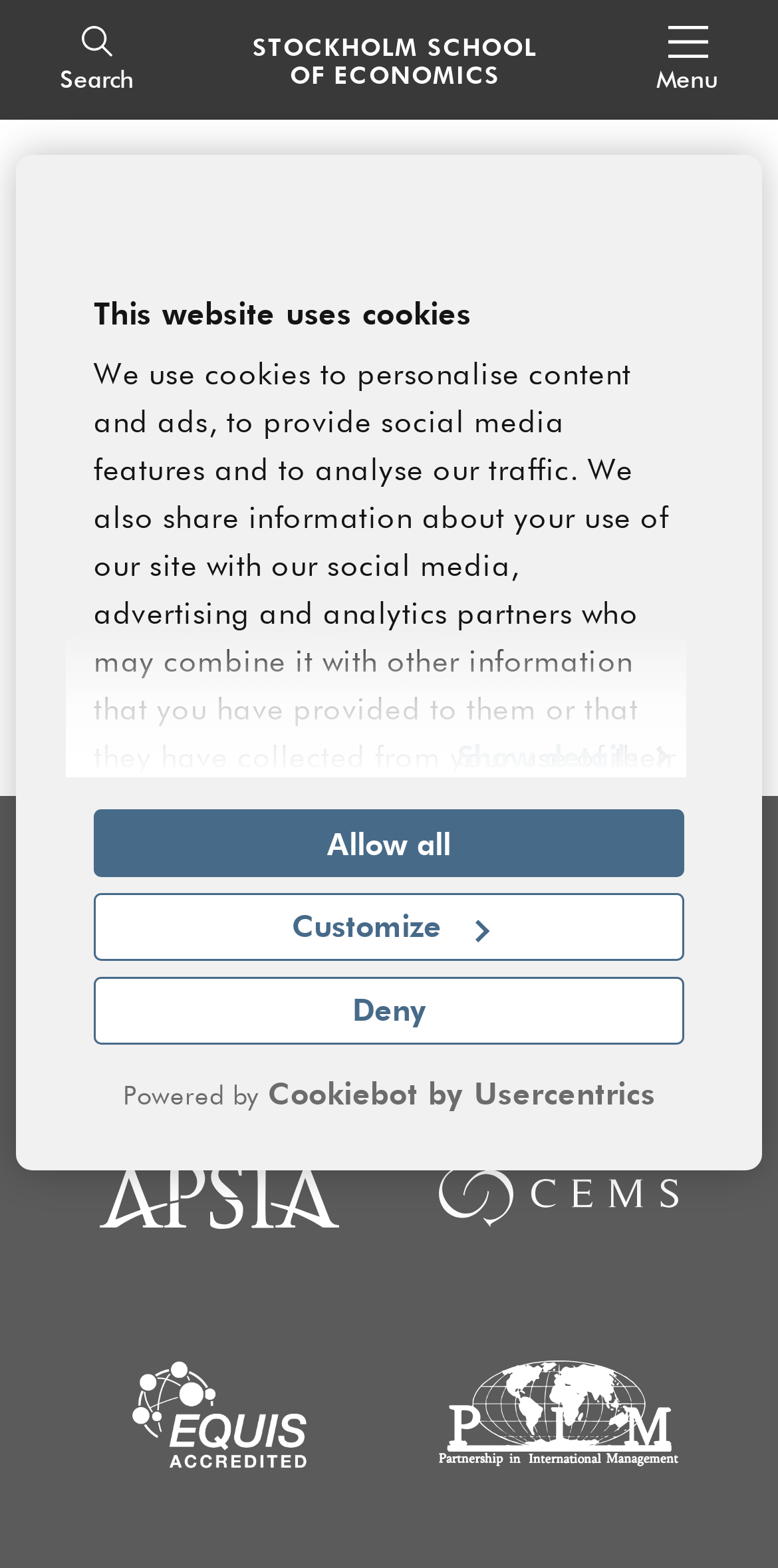Please identify the bounding box coordinates of the element's region that needs to be clicked to fulfill the following instruction: "Search". The bounding box coordinates should consist of four float numbers between 0 and 1, i.e., [left, top, right, bottom].

[0.051, 0.003, 0.197, 0.073]